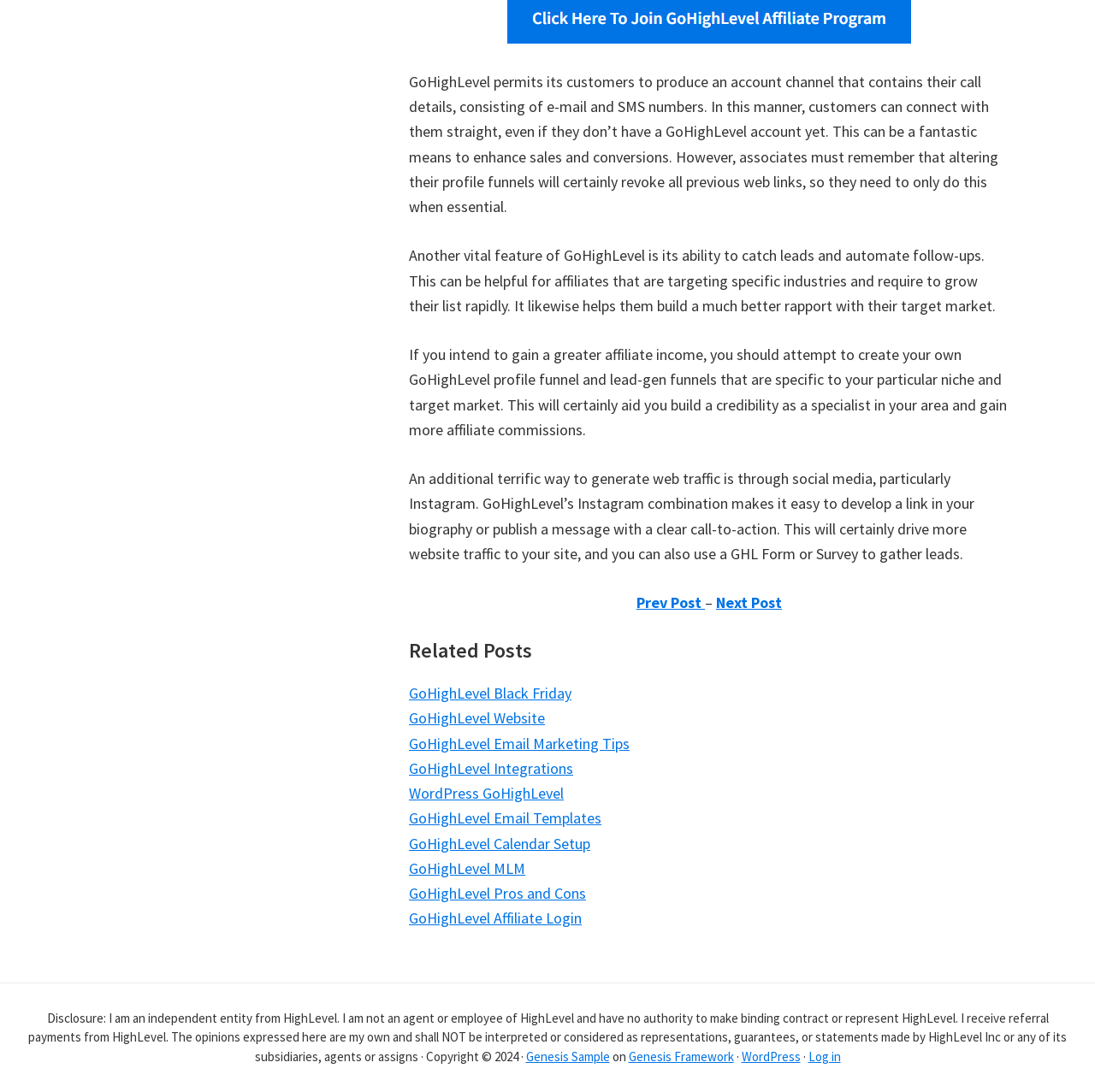What is the purpose of creating a GoHighLevel profile funnel?
Can you provide a detailed and comprehensive answer to the question?

According to the text, creating a GoHighLevel profile funnel can help enhance sales and conversions, as it allows customers to connect with affiliates directly, even if they don't have a GoHighLevel account yet.